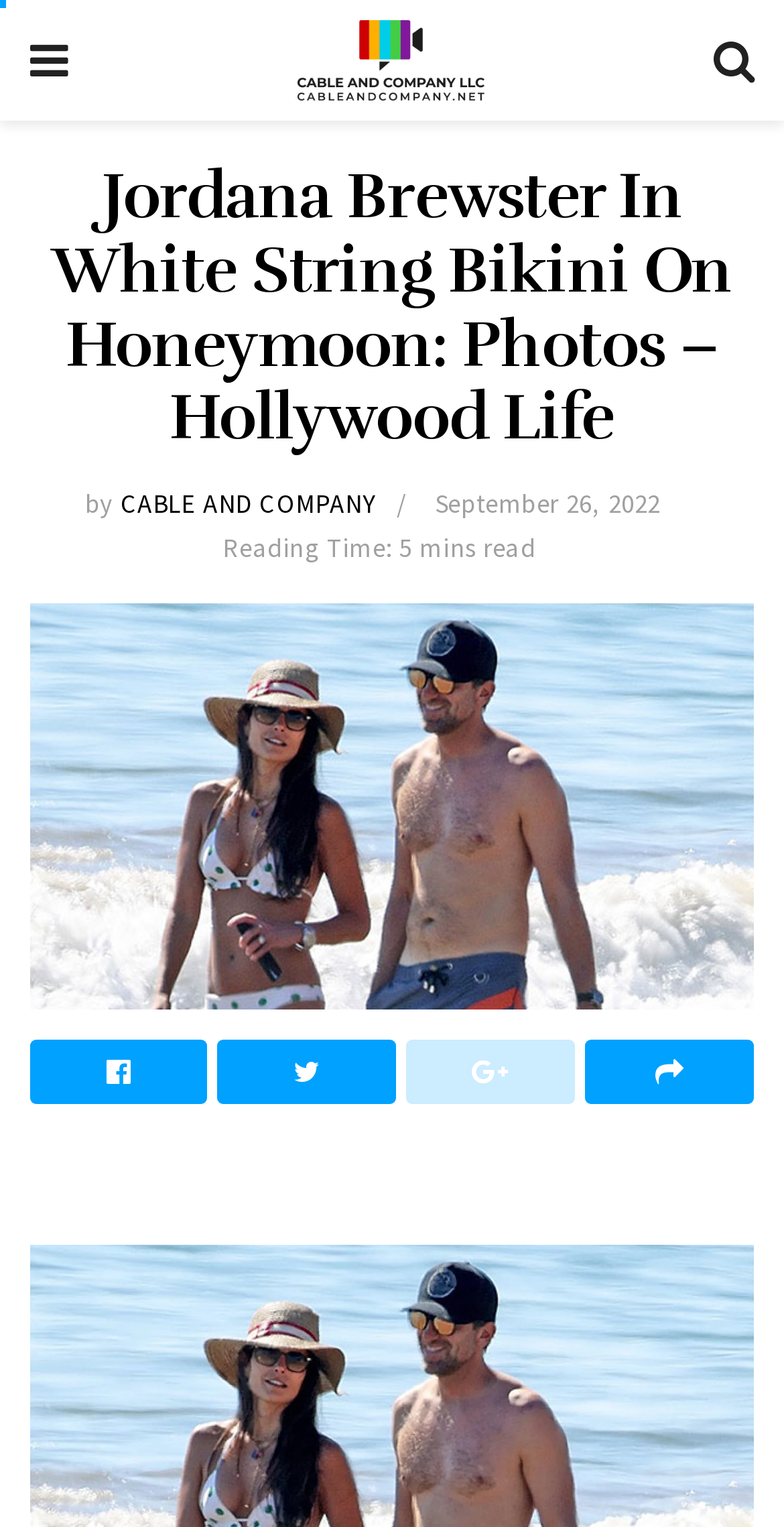What is the name of the celebrity in the article?
Using the visual information, reply with a single word or short phrase.

Jordana Brewster